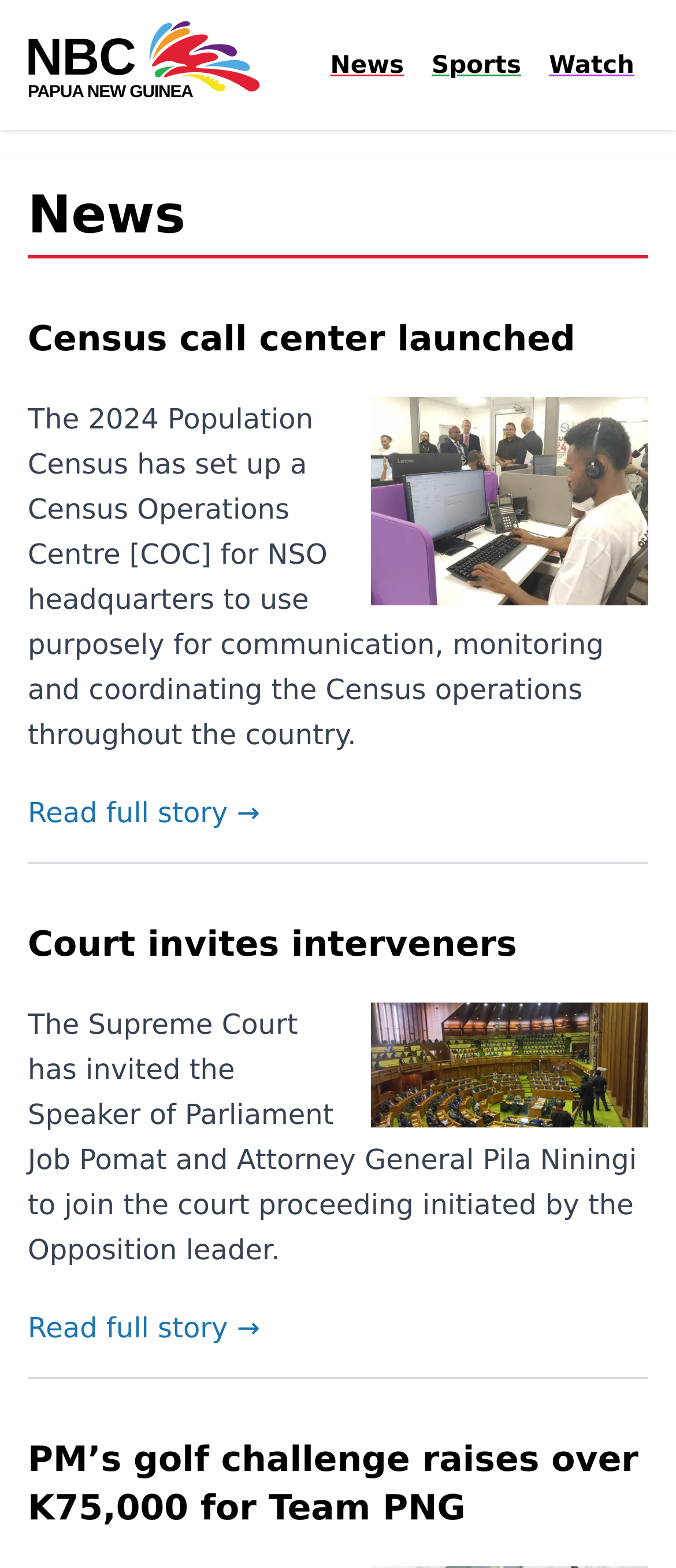Can you find the bounding box coordinates for the element to click on to achieve the instruction: "Go to News page"?

[0.468, 0.022, 0.618, 0.061]